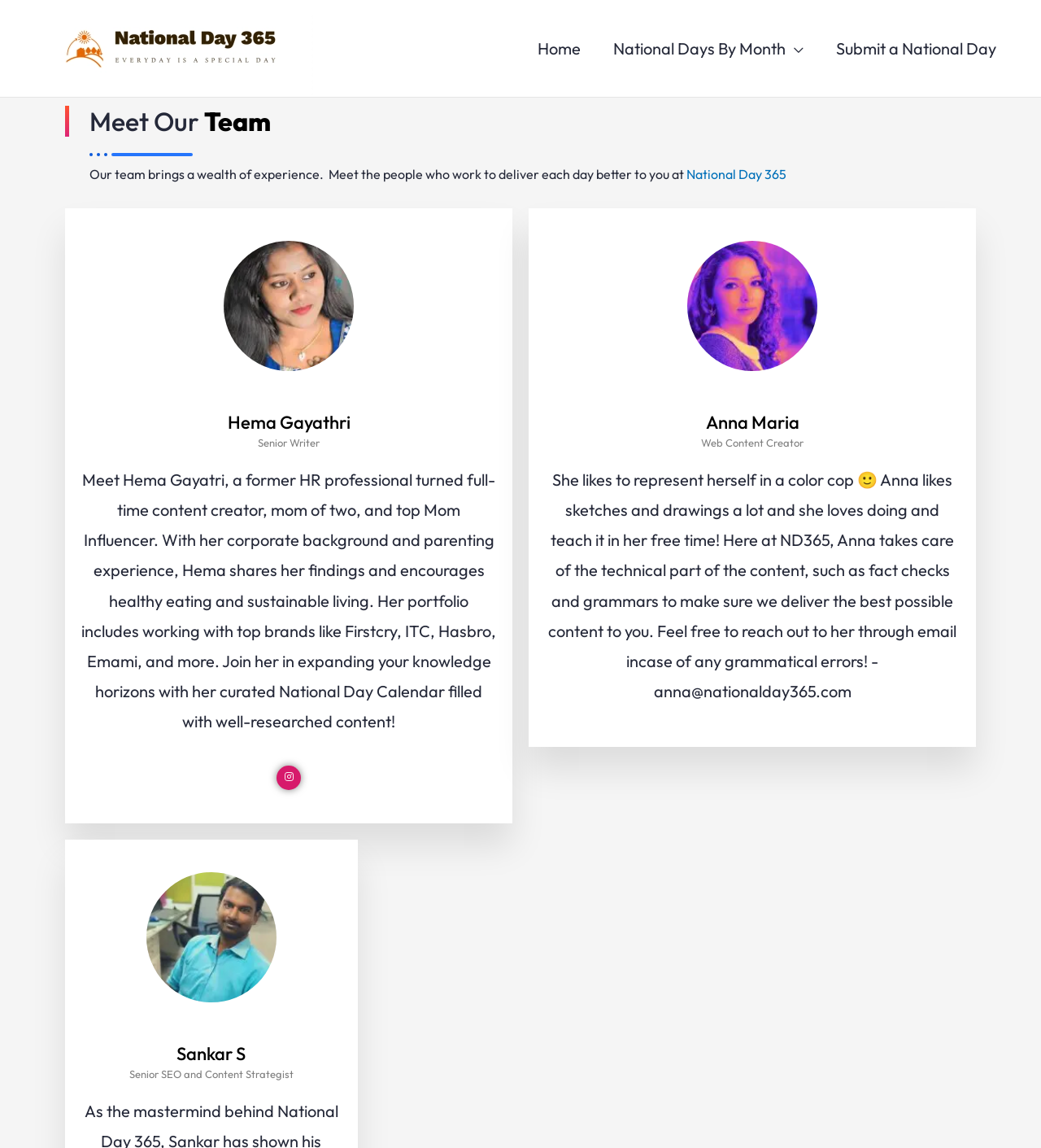Carefully observe the image and respond to the question with a detailed answer:
What is Anna Maria's role?

I found the answer by looking at the section that describes Anna Maria. Her role is mentioned as Web Content Creator.